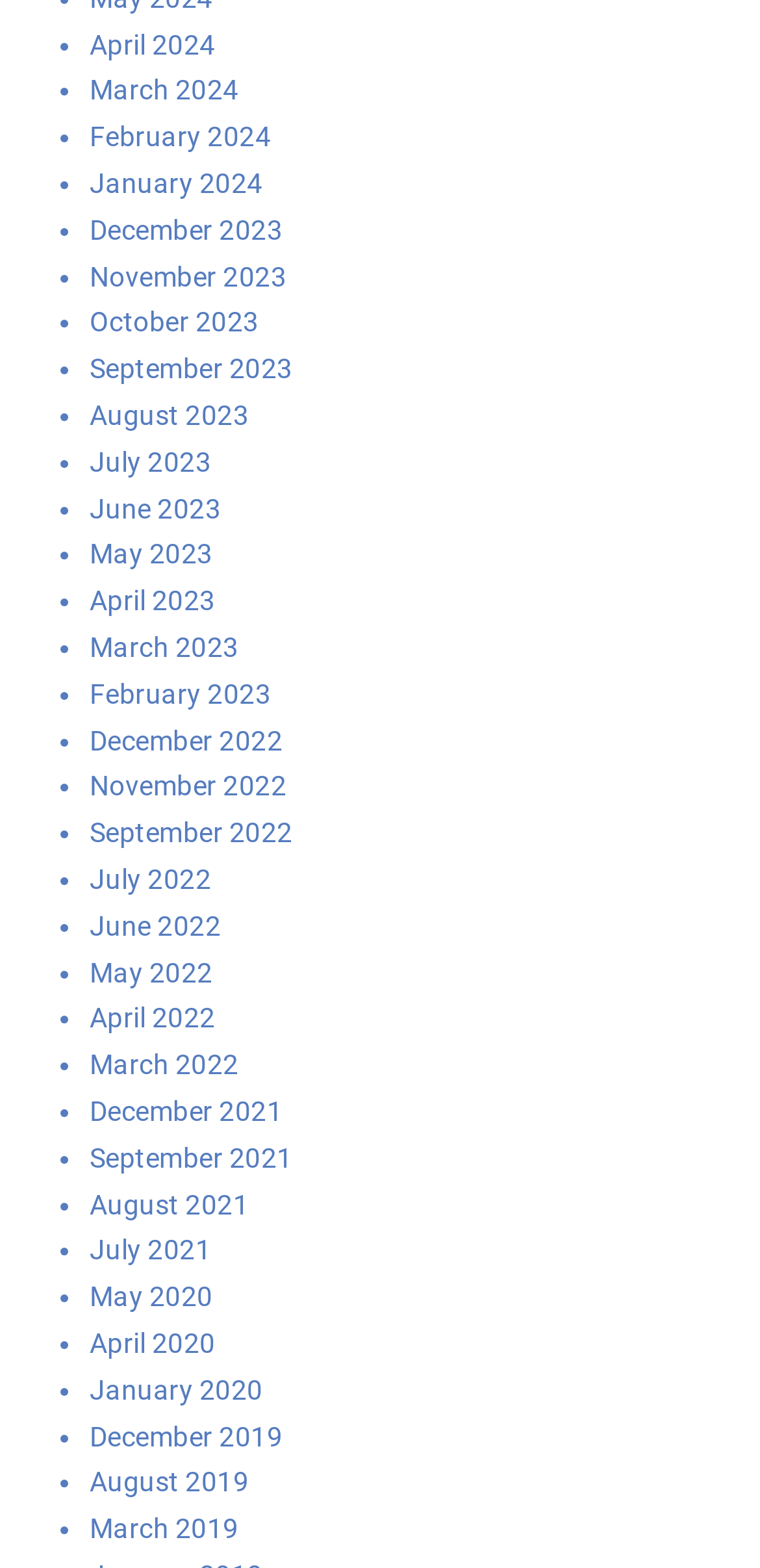Find the bounding box coordinates of the area that needs to be clicked in order to achieve the following instruction: "View December 2019". The coordinates should be specified as four float numbers between 0 and 1, i.e., [left, top, right, bottom].

[0.118, 0.902, 0.372, 0.932]